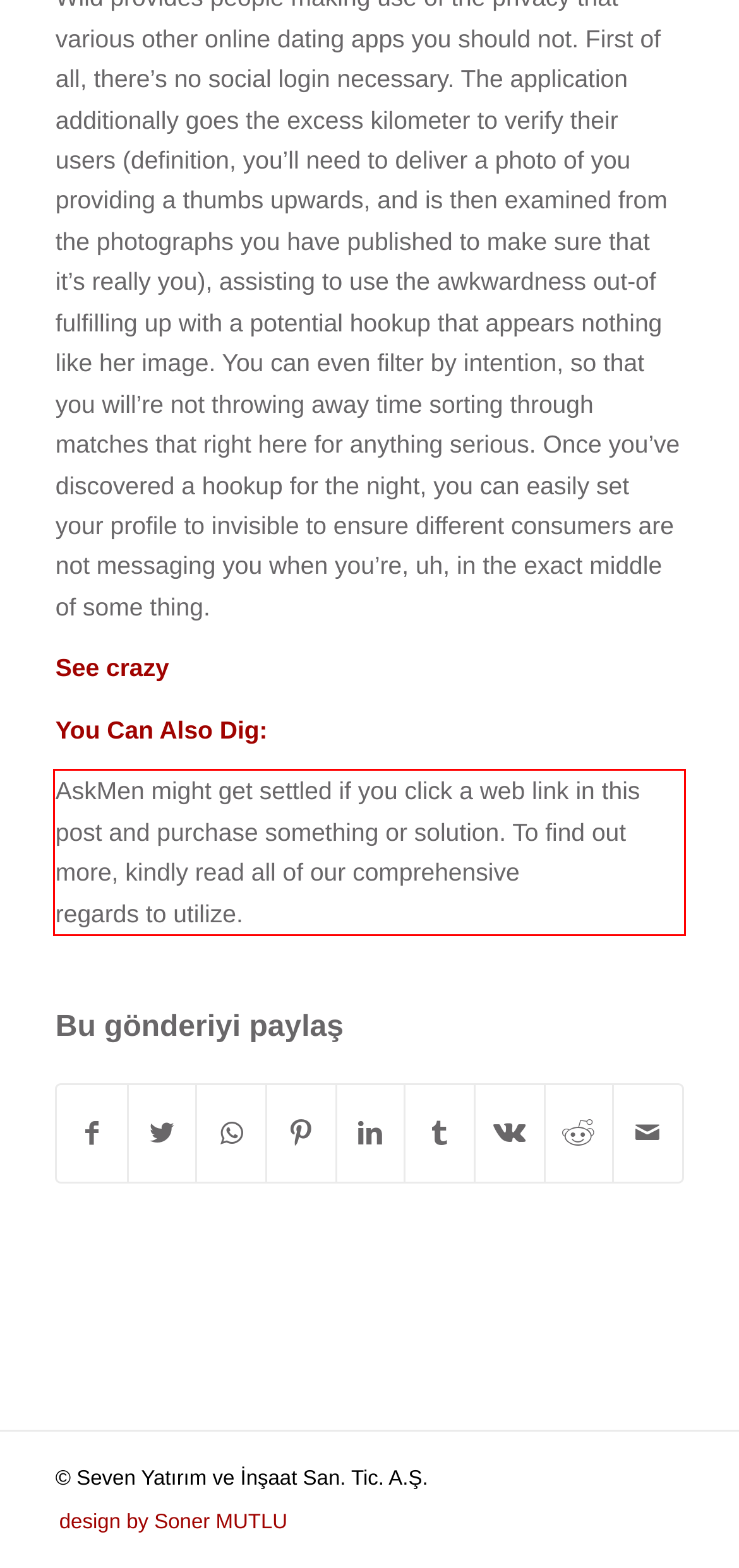You have a screenshot of a webpage with a red bounding box. Use OCR to generate the text contained within this red rectangle.

AskMen might get settled if you click a web link in this post and purchase something or solution. To find out more, kindly read all of our comprehensive regards to utilize.